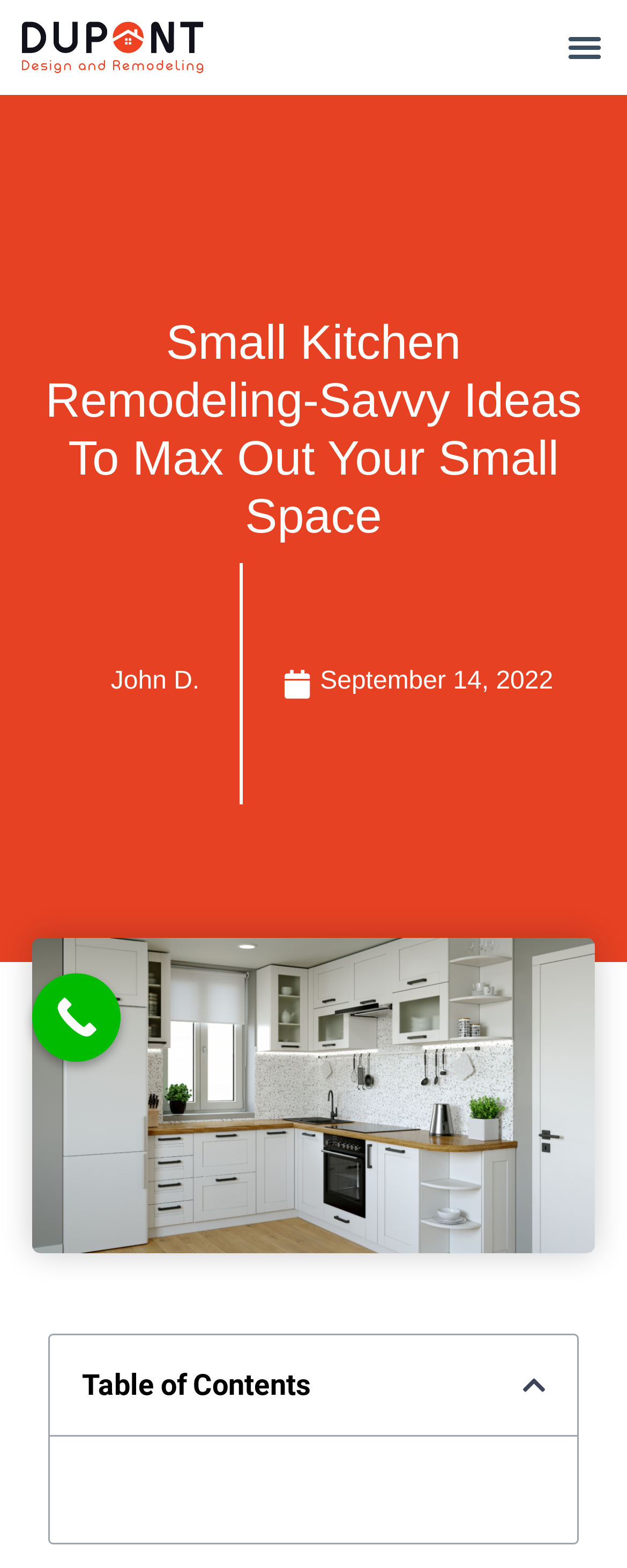What is the date of the article?
Please utilize the information in the image to give a detailed response to the question.

I found the date by looking at the static text element below the author's image, which displays the date 'September 14, 2022'. This suggests that the article was published on this date.